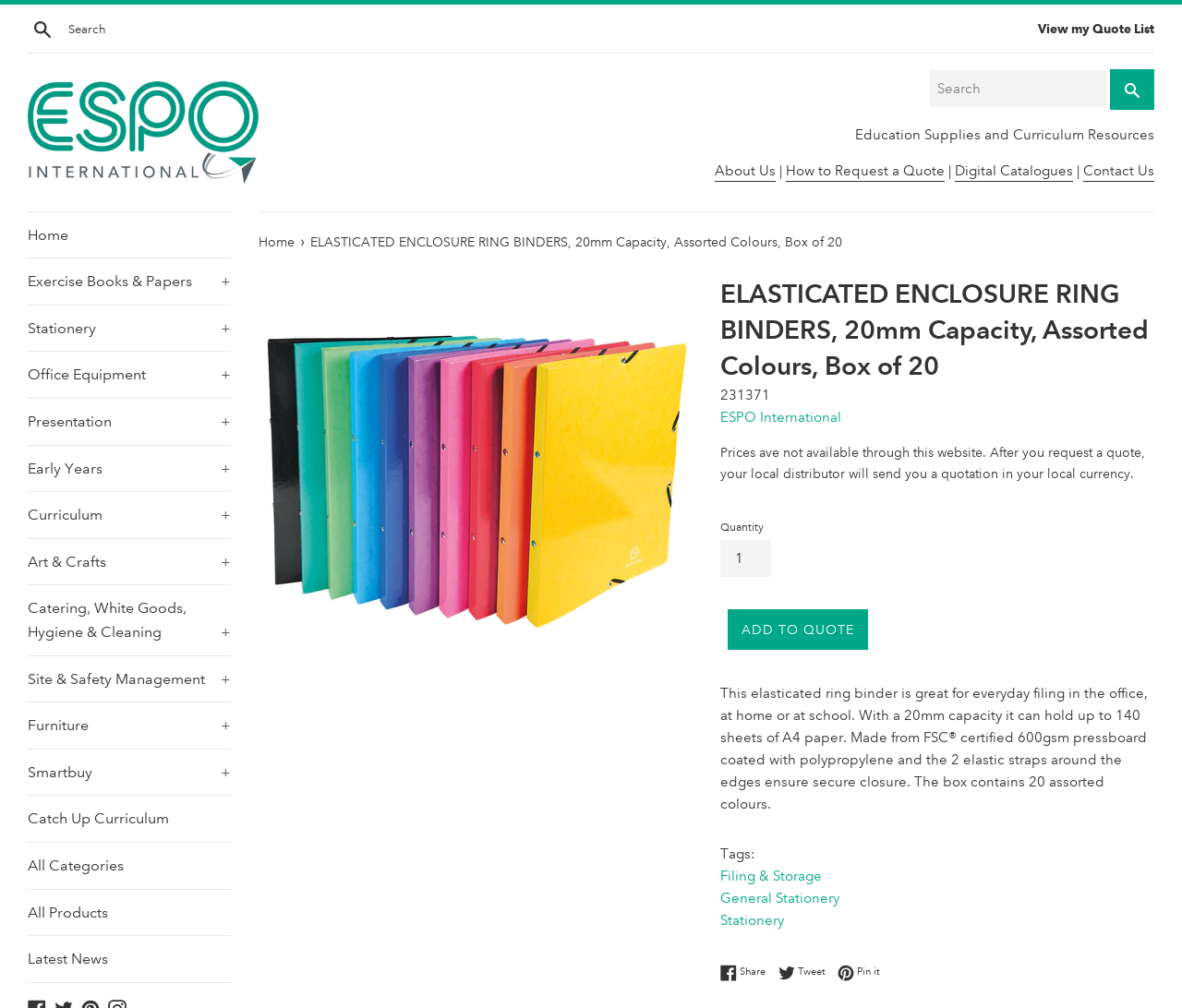Determine the bounding box coordinates of the clickable region to execute the instruction: "Search for specific items". The coordinates should be four float numbers between 0 and 1, denoted as [left, top, right, bottom].

[0.787, 0.069, 0.936, 0.106]